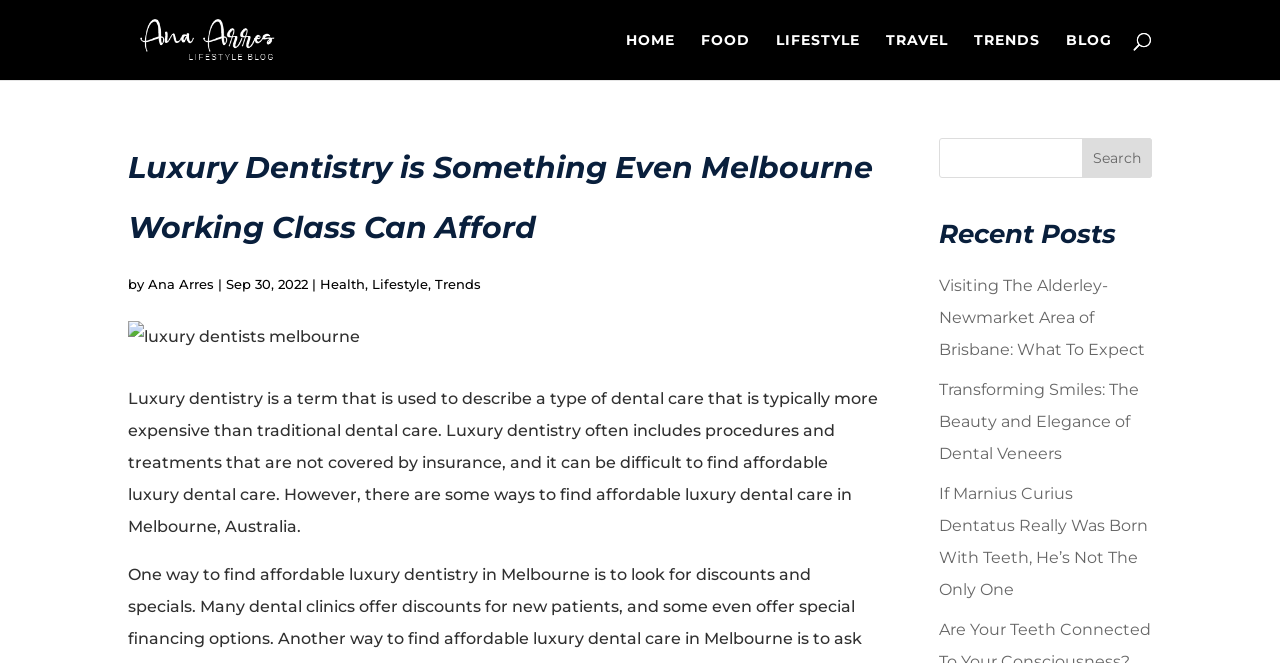Can you identify and provide the main heading of the webpage?

Luxury Dentistry is Something Even Melbourne Working Class Can Afford